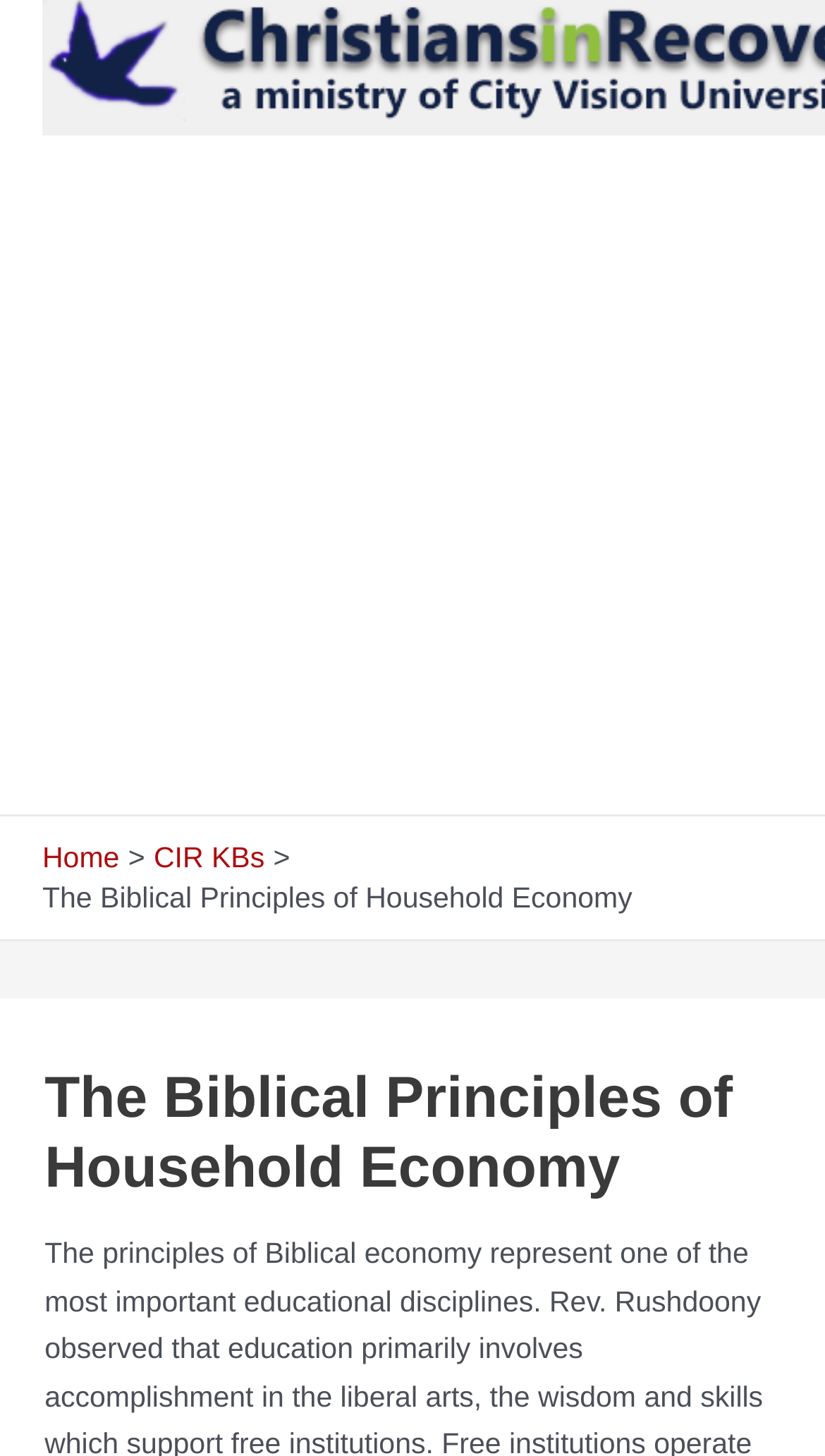Using the provided element description "CIR KBs", determine the bounding box coordinates of the UI element.

[0.186, 0.578, 0.321, 0.6]